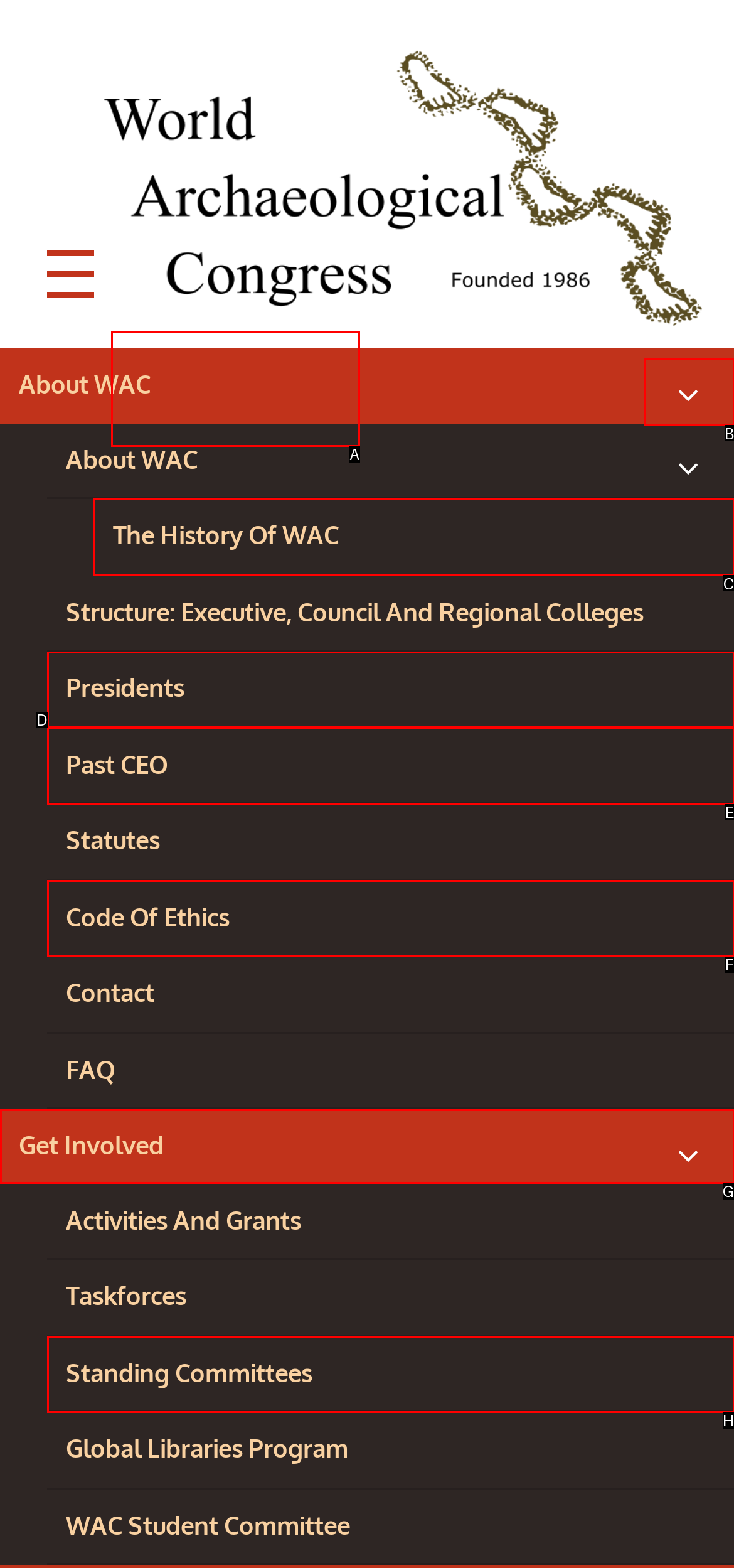Identify the appropriate choice to fulfill this task: View the History Of WAC
Respond with the letter corresponding to the correct option.

C